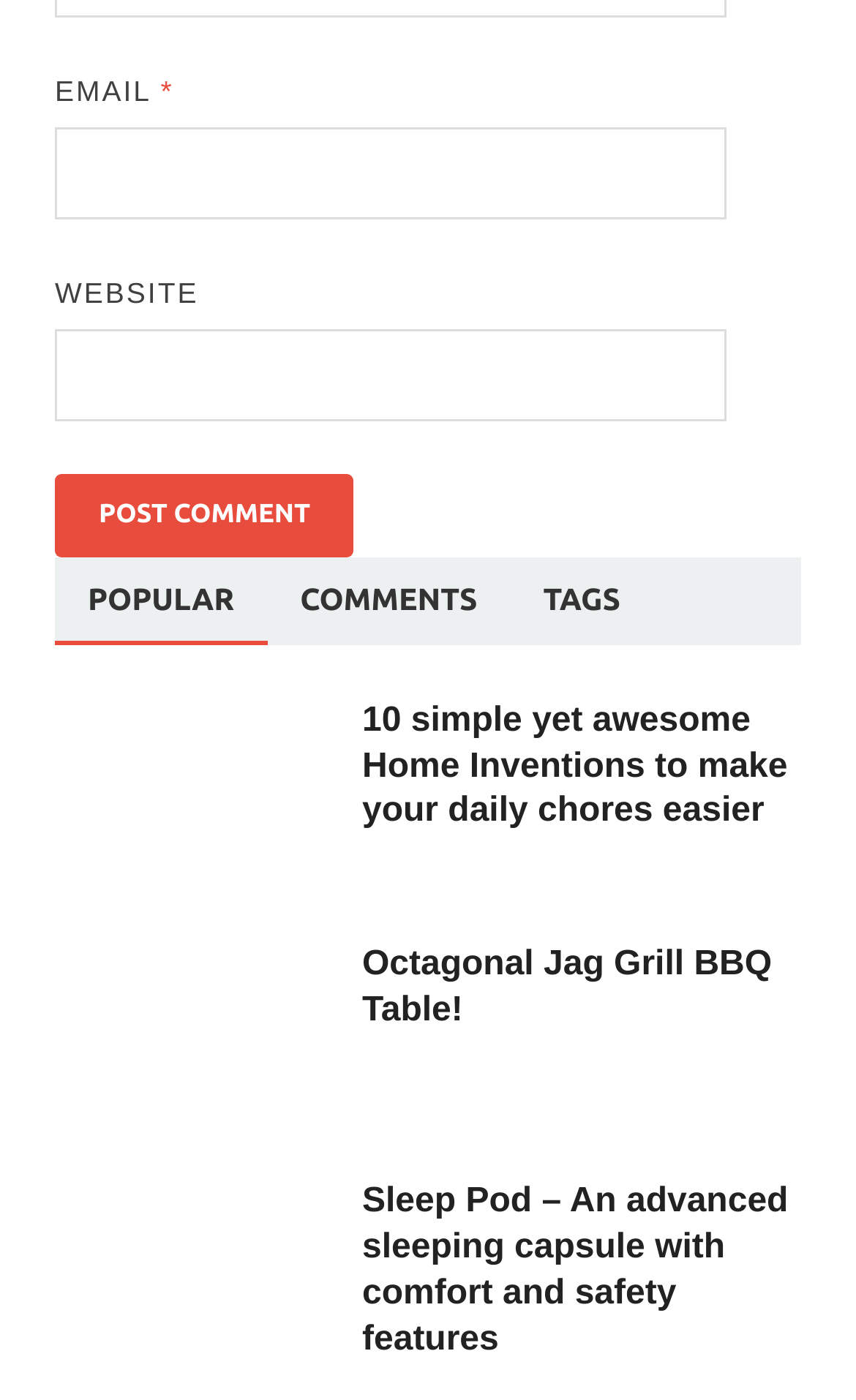Highlight the bounding box coordinates of the element that should be clicked to carry out the following instruction: "Type in the WEBSITE field". The coordinates must be given as four float numbers ranging from 0 to 1, i.e., [left, top, right, bottom].

[0.064, 0.234, 0.849, 0.3]